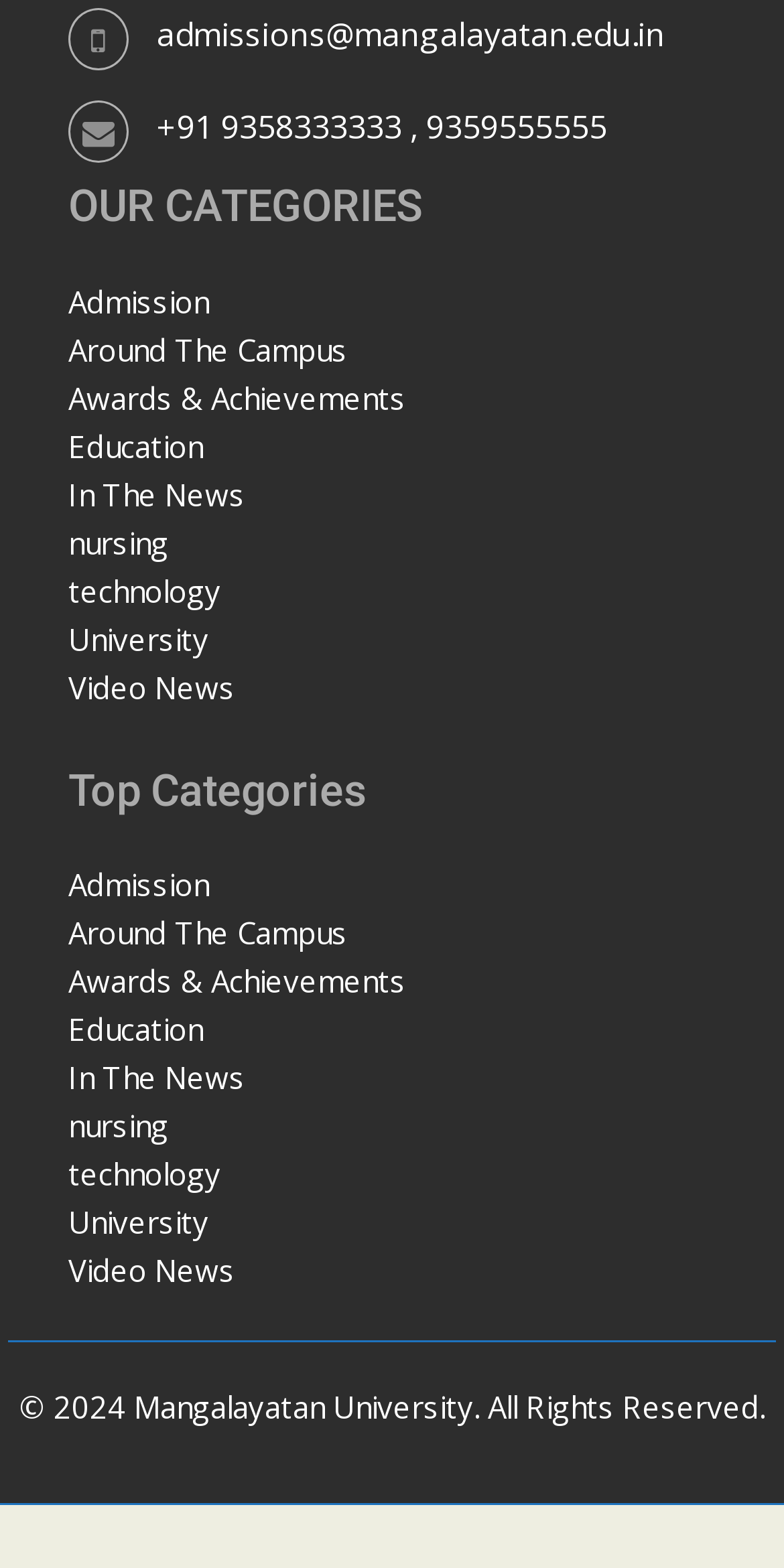Can you give a detailed response to the following question using the information from the image? How many categories are listed?

I counted the number of links under the 'OUR CATEGORIES' heading and found 8 categories: Admission, Around The Campus, Awards & Achievements, Education, In The News, nursing, technology, and University.